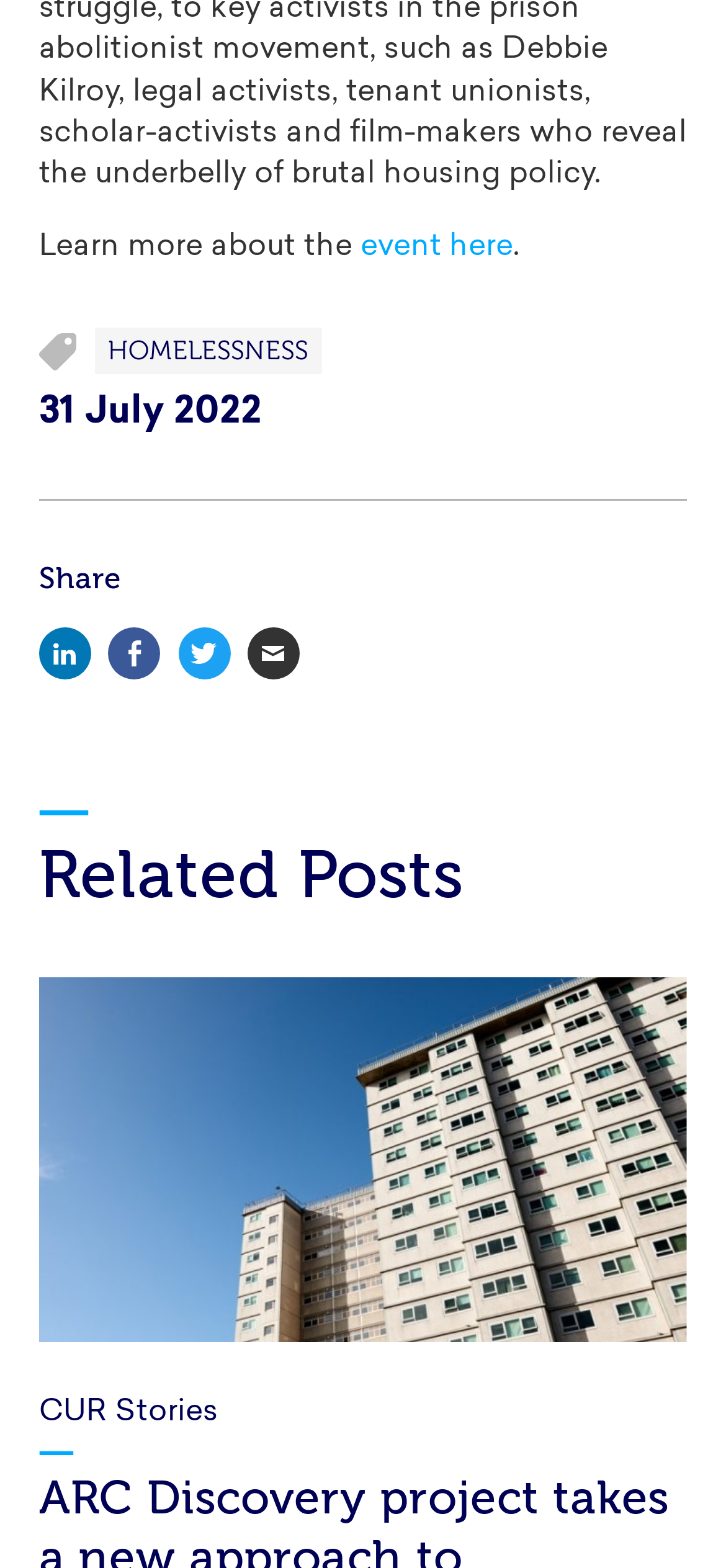Please answer the following question using a single word or phrase: 
How many links are available in the related posts section?

2